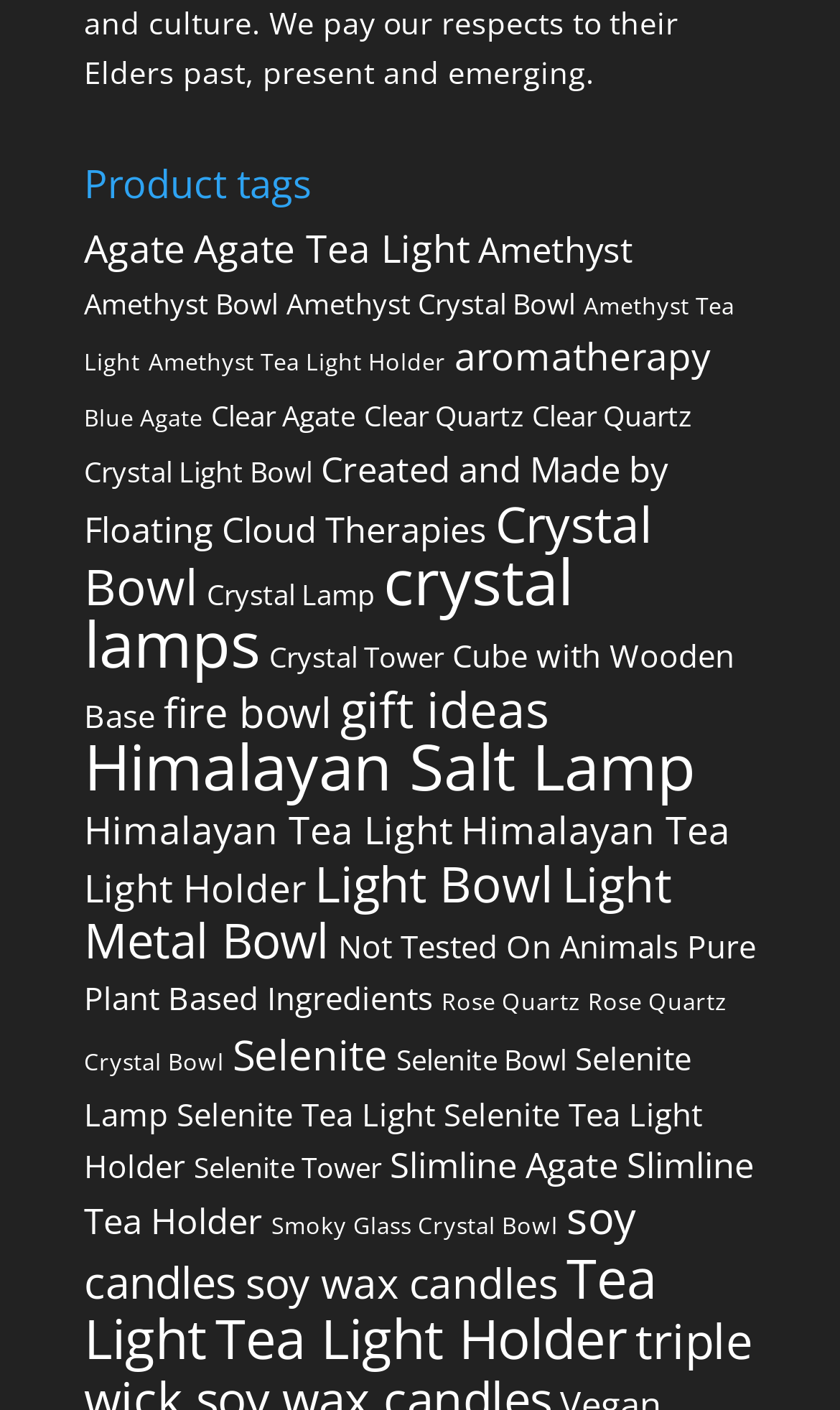Identify the bounding box coordinates of the section that should be clicked to achieve the task described: "Search for something".

None